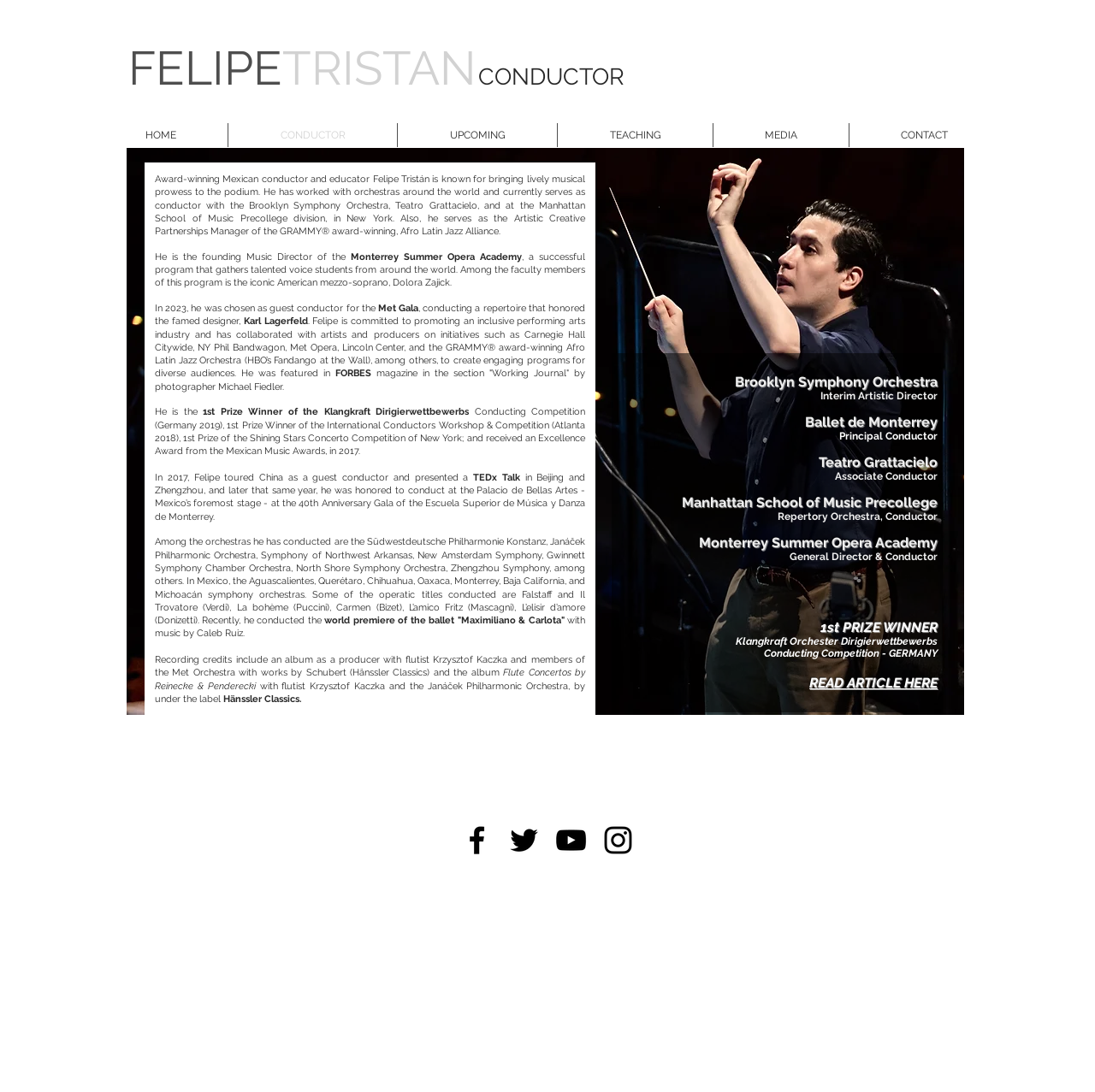What is the profession of Felipe Tristan?
Use the screenshot to answer the question with a single word or phrase.

Conductor